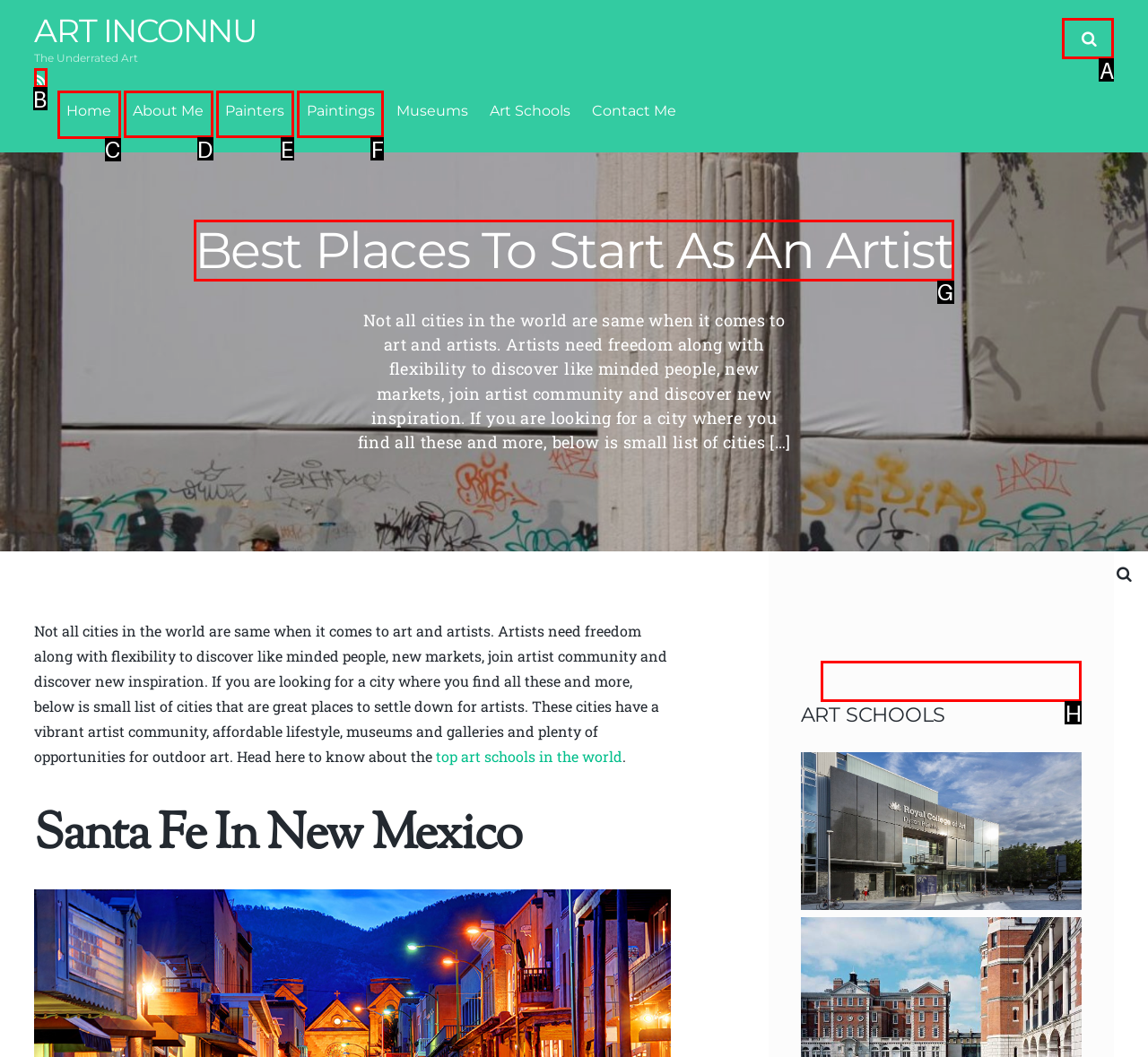Select the HTML element that needs to be clicked to perform the task: Go to the home page. Reply with the letter of the chosen option.

C